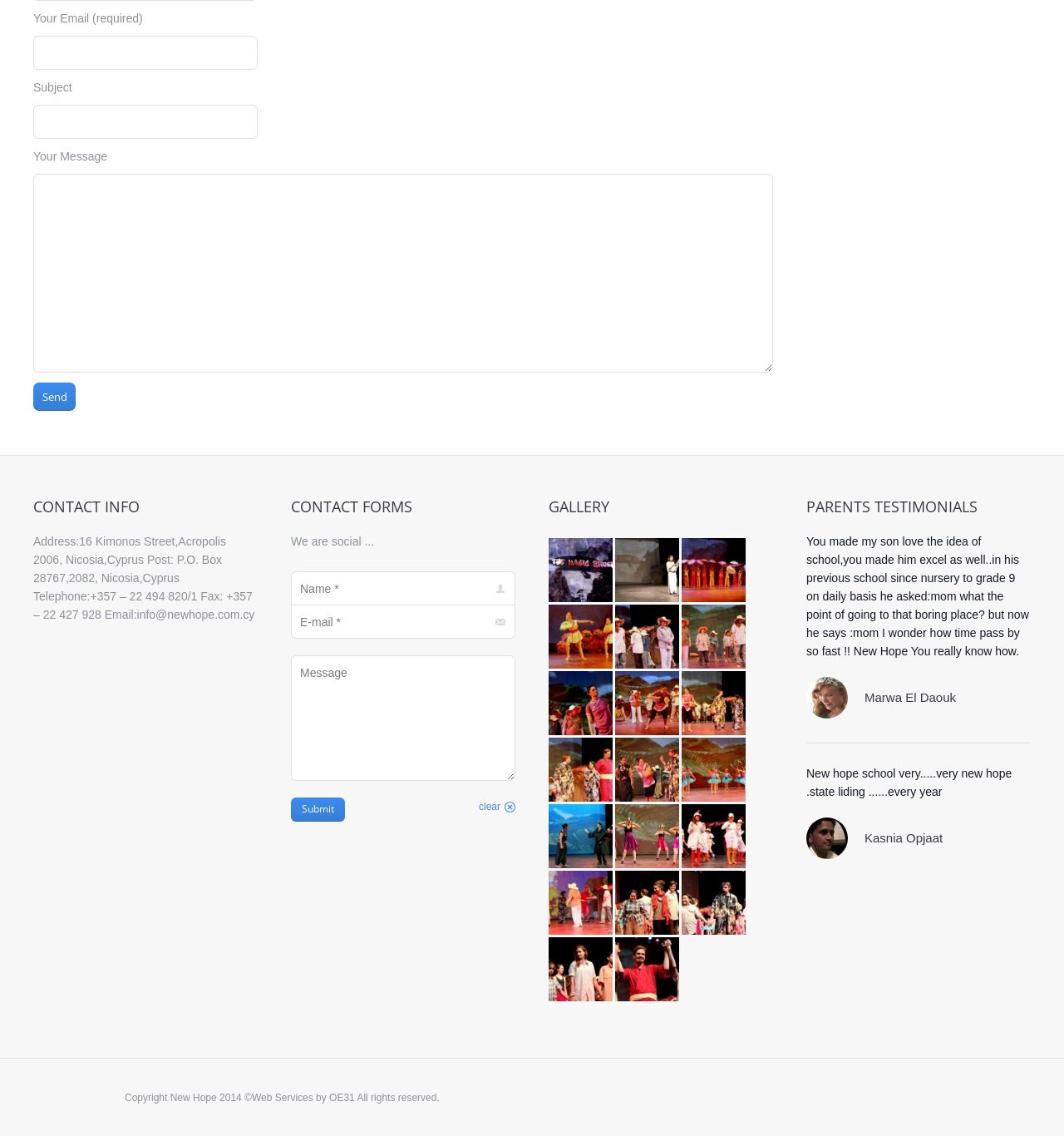Pinpoint the bounding box coordinates of the area that should be clicked to complete the following instruction: "Fill in your name". The coordinates must be given as four float numbers between 0 and 1, i.e., [left, top, right, bottom].

[0.274, 0.504, 0.484, 0.532]